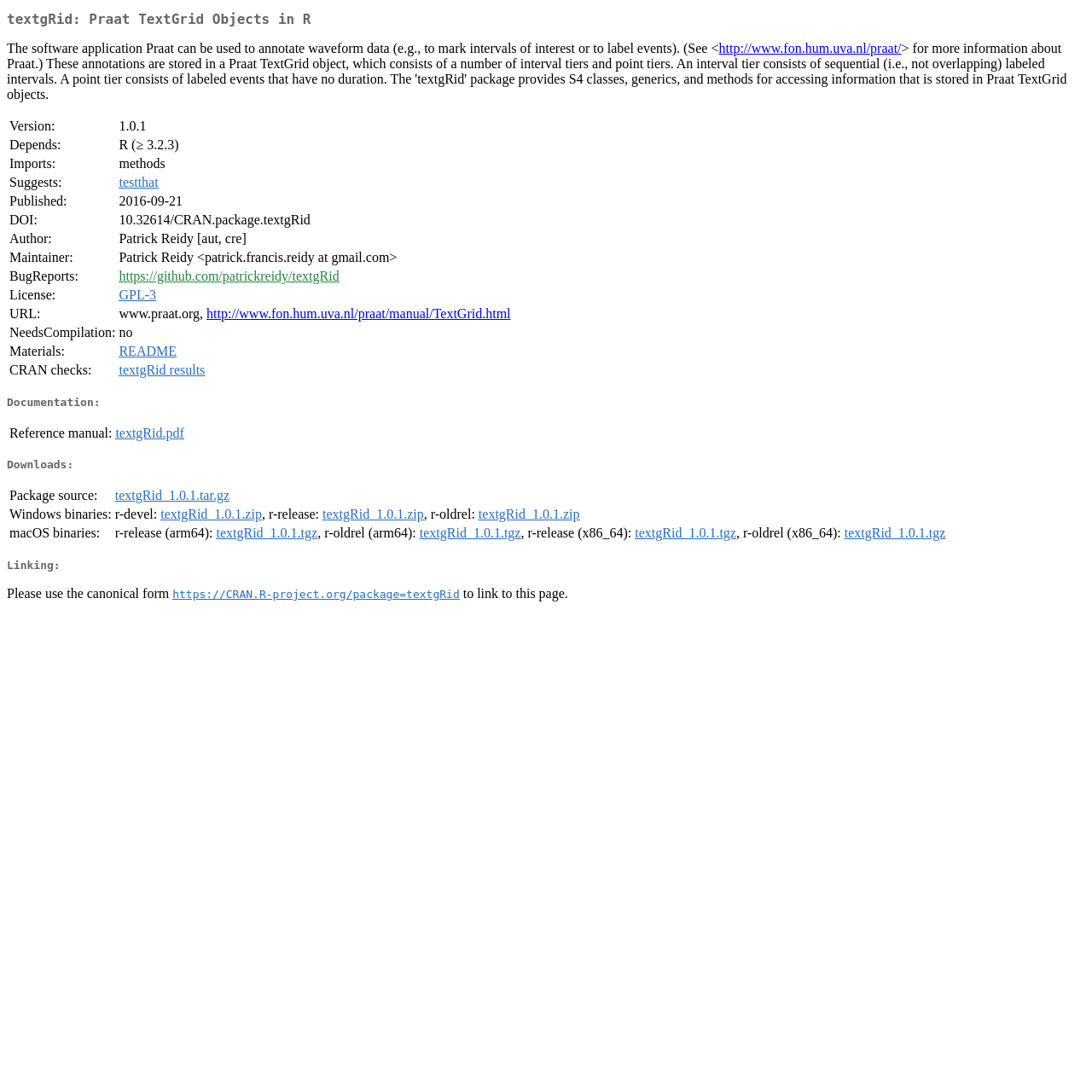What is the format of the reference manual?
Please provide a detailed and thorough answer to the question.

The format of the reference manual can be inferred from the link 'textgRid.pdf' under the 'Reference manual:' column, which suggests that the manual is in PDF format.